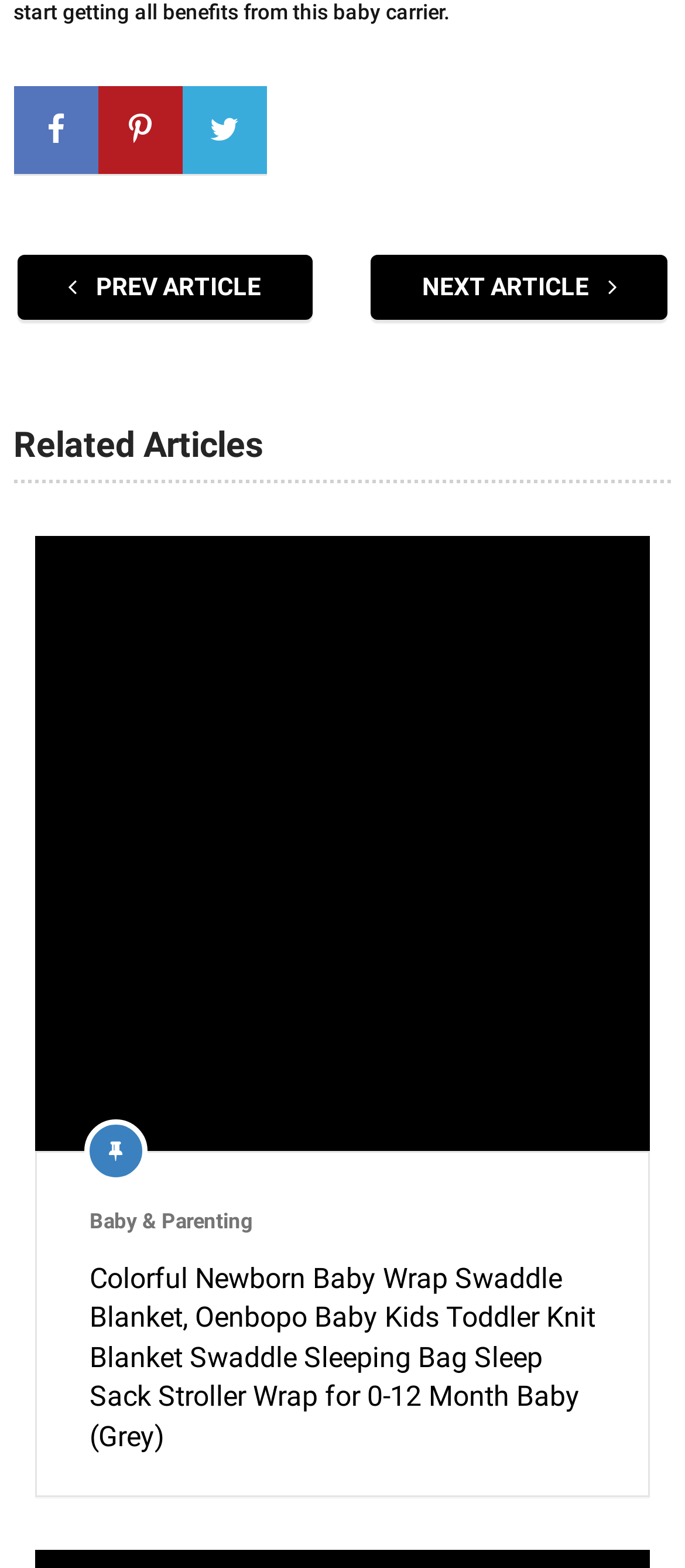From the webpage screenshot, predict the bounding box coordinates (top-left x, top-left y, bottom-right x, bottom-right y) for the UI element described here: Tweet

[0.266, 0.055, 0.389, 0.111]